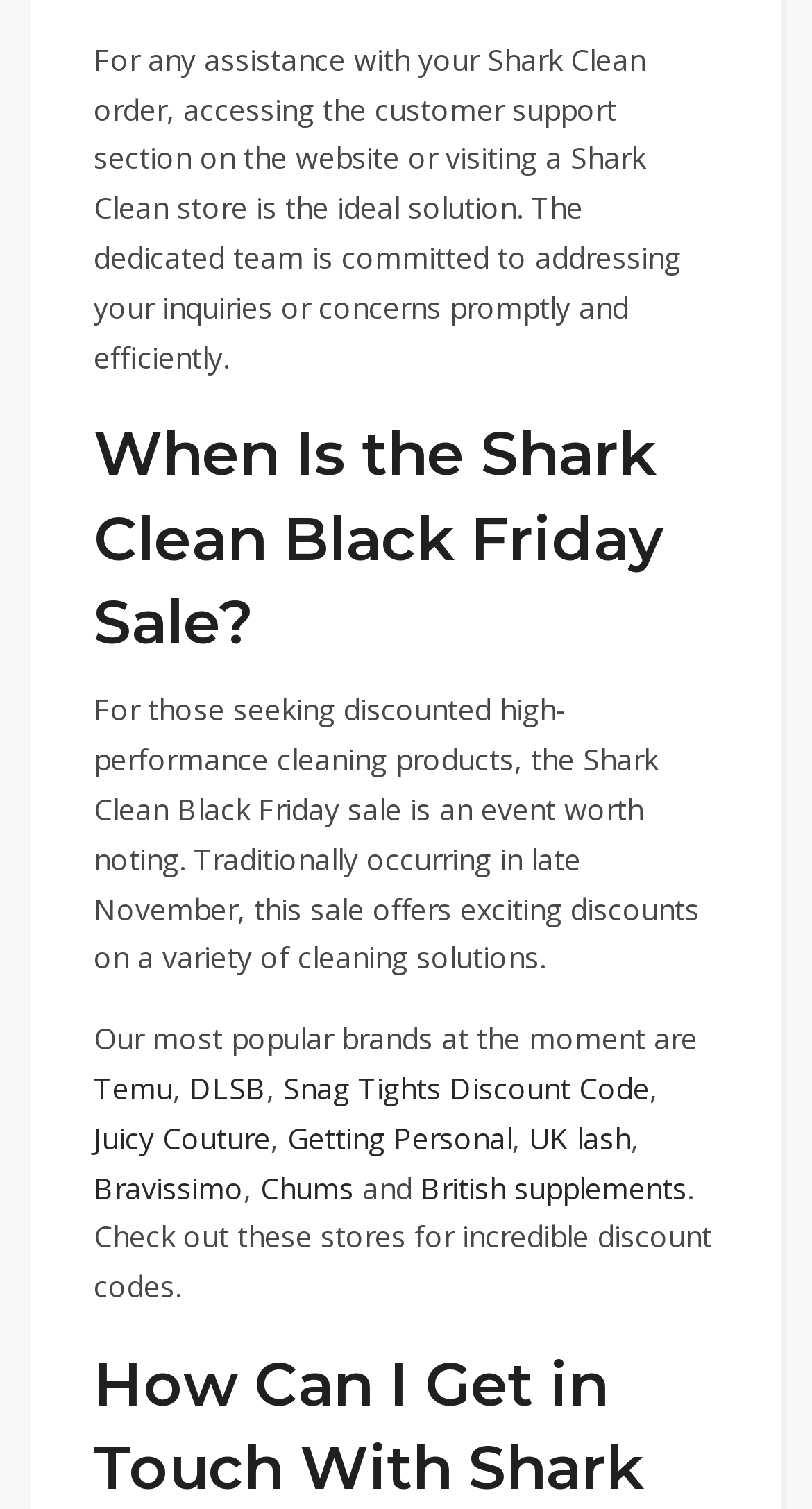Identify the bounding box coordinates of the area you need to click to perform the following instruction: "Visit Times Square".

None